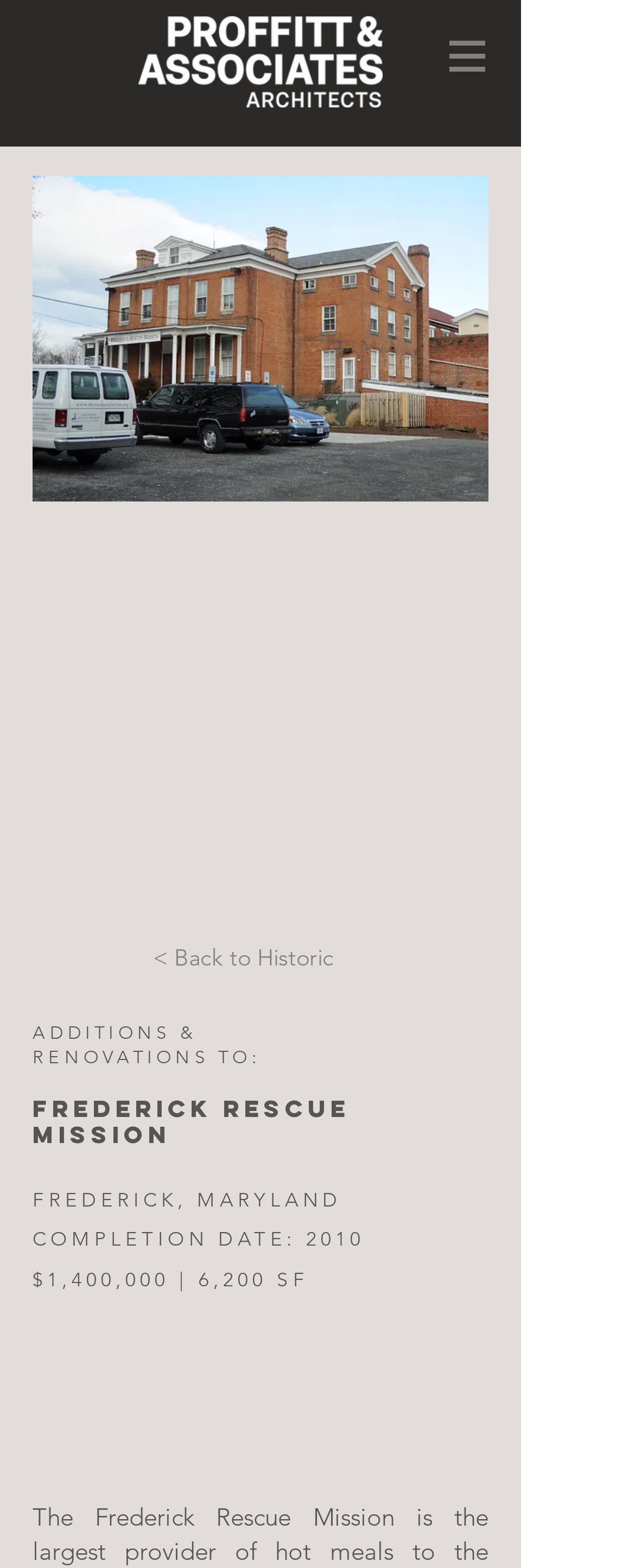Use one word or a short phrase to answer the question provided: 
What is the cost of the project?

$1,400,000